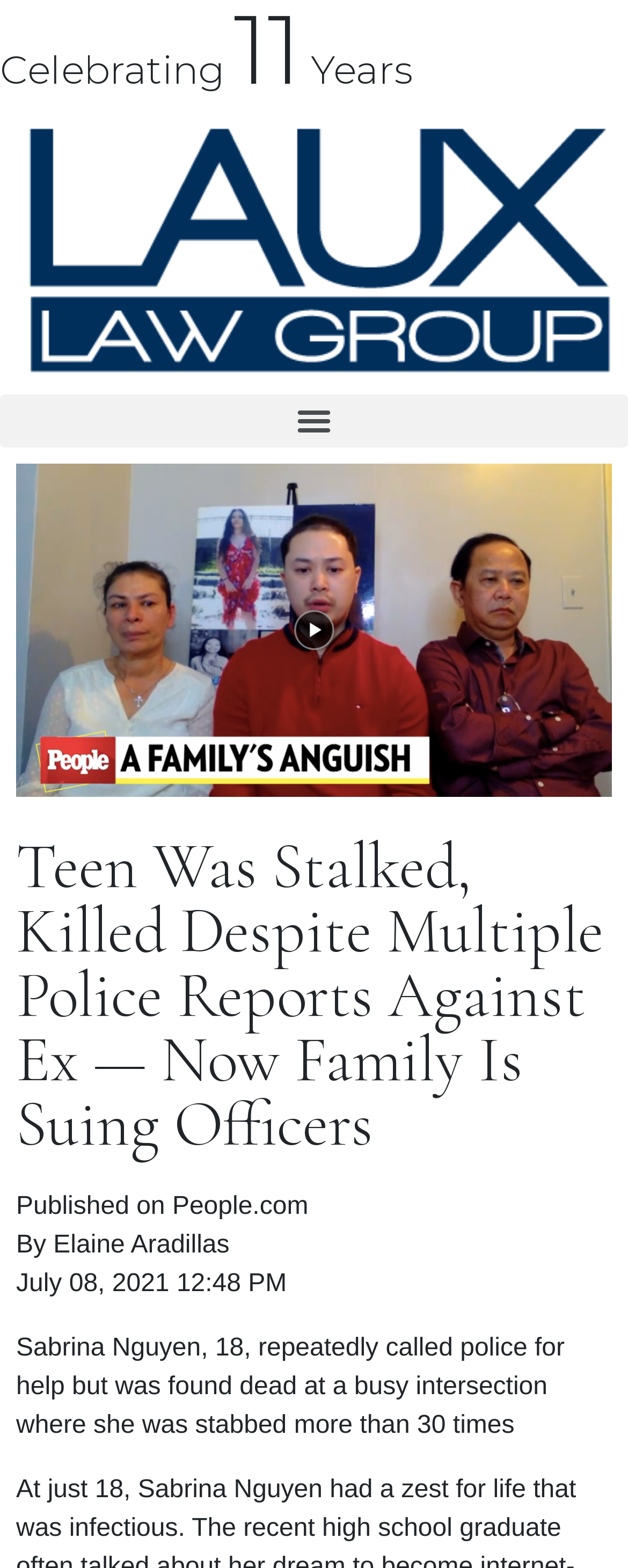Use one word or a short phrase to answer the question provided: 
What is the name of the law group mentioned in the webpage?

Laux Law Group